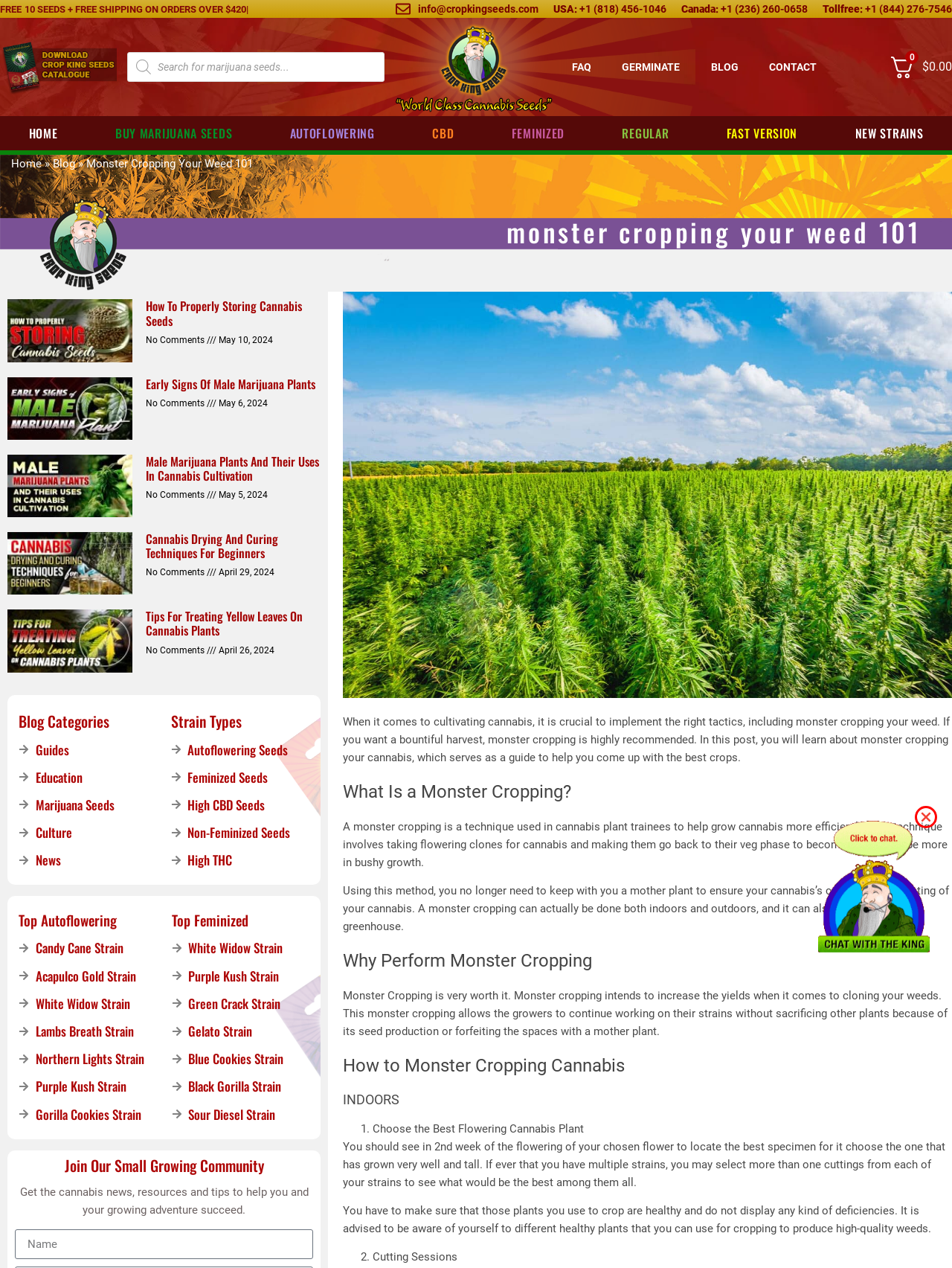Generate a thorough caption that explains the contents of the webpage.

This webpage is about monster cropping cannabis, a technique used to increase yields when cloning weeds. The page has a header section with a logo, a search bar, and several links to other pages, including "Crop King Seeds Catalogue", "FAQ", "GERMINATE", "BLOG", and "CONTACT". Below the header, there is a section with a title "Monster Cropping Your Weed 101" and a brief introduction to the topic.

The main content of the page is divided into several sections, each with a heading and a brief description. The sections include "What Is a Monster Cropping?", "Why Perform Monster Cropping", and "How to Monster Cropping Cannabis". The "How to Monster Cropping Cannabis" section is further divided into sub-sections, including "INDOORS" and "Cutting Sessions", which provide step-by-step instructions on how to perform monster cropping.

On the right side of the page, there is a sidebar with several links to related articles, including "How to Store Cannabis Seeds", "Early Signs of Male Marijuana Plants", "Male Cannabis Plants Uses", "Drying and Curing for Beginners", and others. Each article has a title, a brief summary, and a date published.

At the top of the page, there is a navigation menu with links to "HOME", "BUY MARIJUANA SEEDS", "AUTOFLOWERING", "CBD", "FEMINIZED", "REGULAR", and "FAST VERSION". There is also a "FREE" label and a contact information section with email addresses and phone numbers.